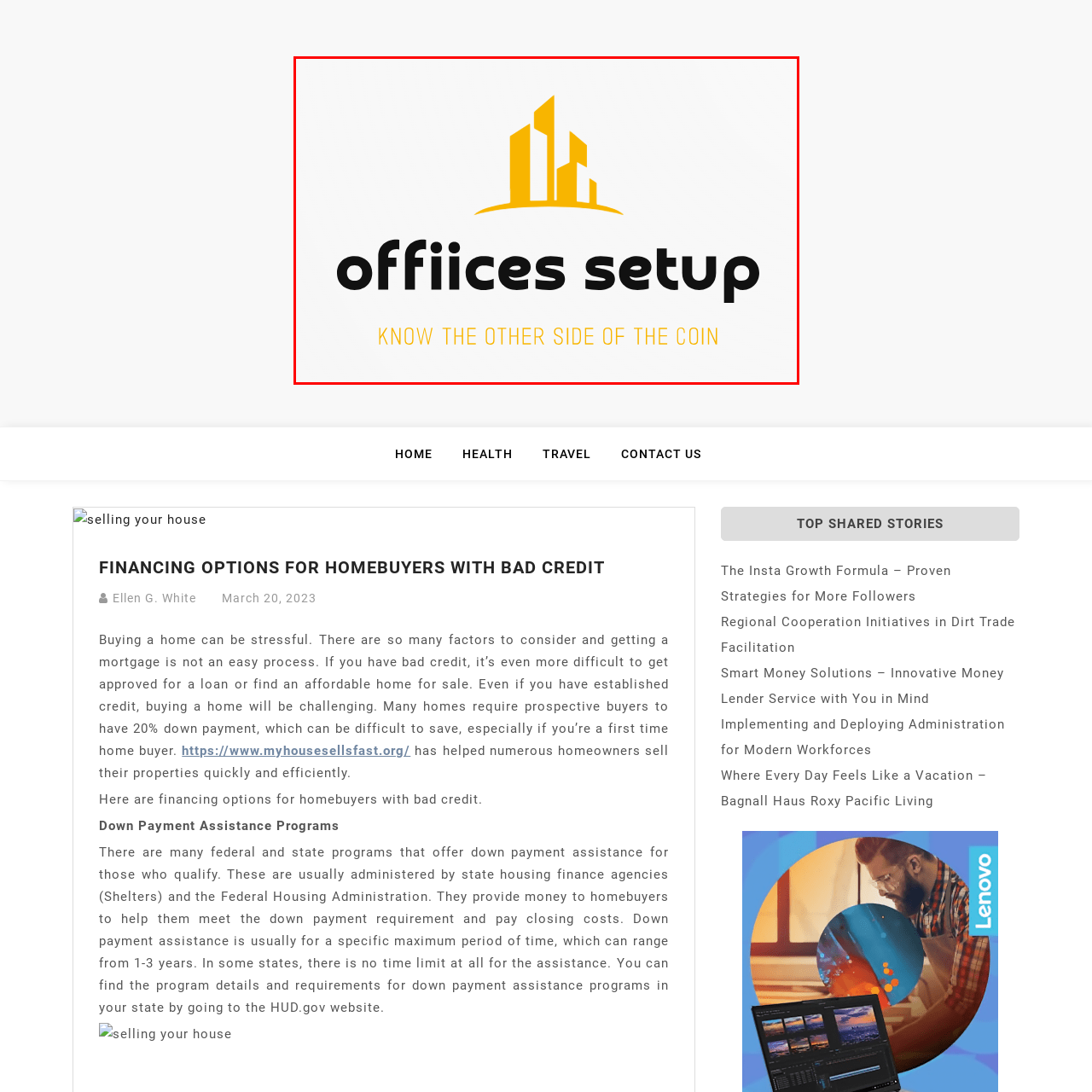What is the theme of the tagline?
Examine the area marked by the red bounding box and respond with a one-word or short phrase answer.

Insightful perspective